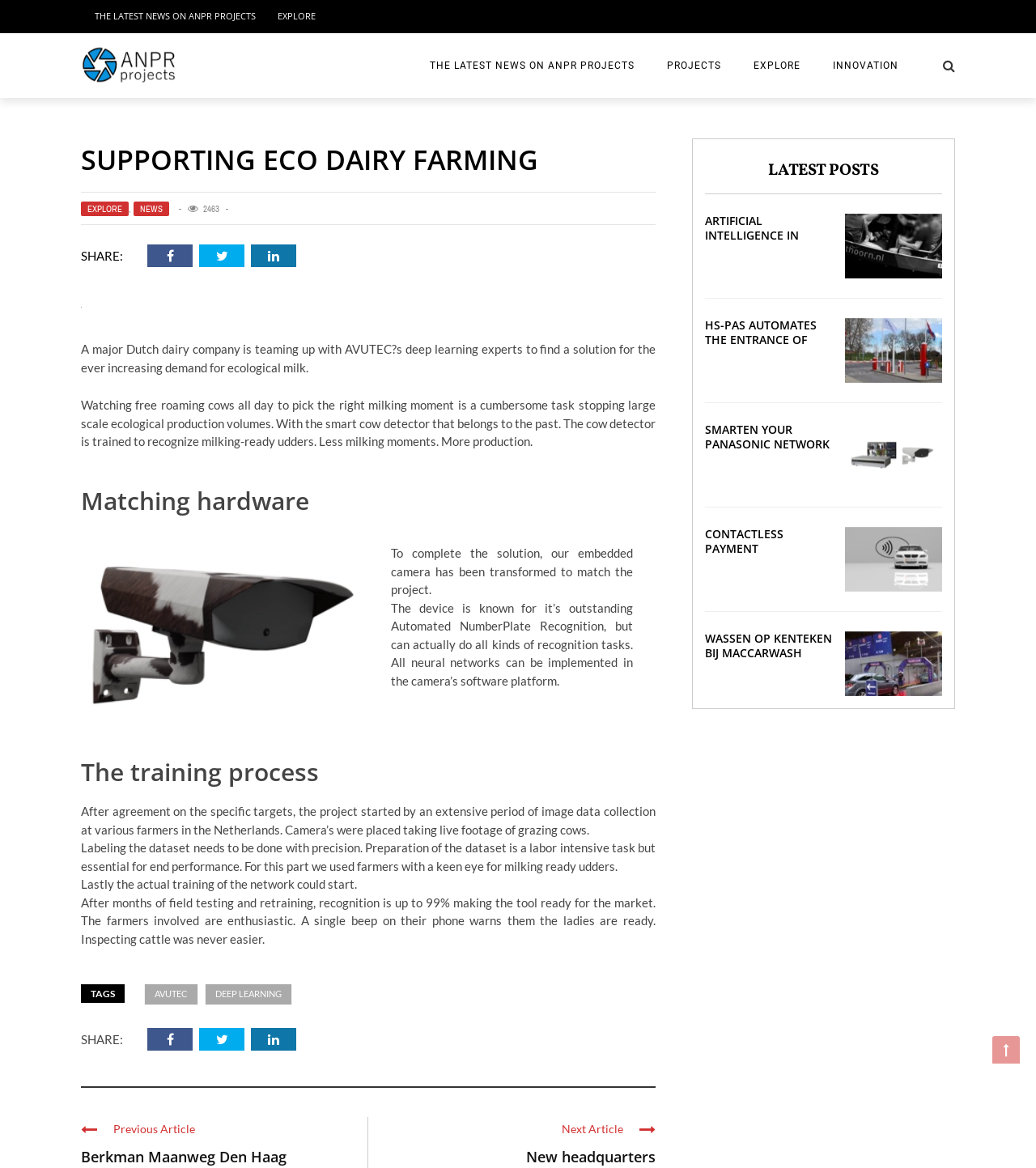What is the main topic of this webpage?
Look at the screenshot and respond with a single word or phrase.

Eco dairy farming